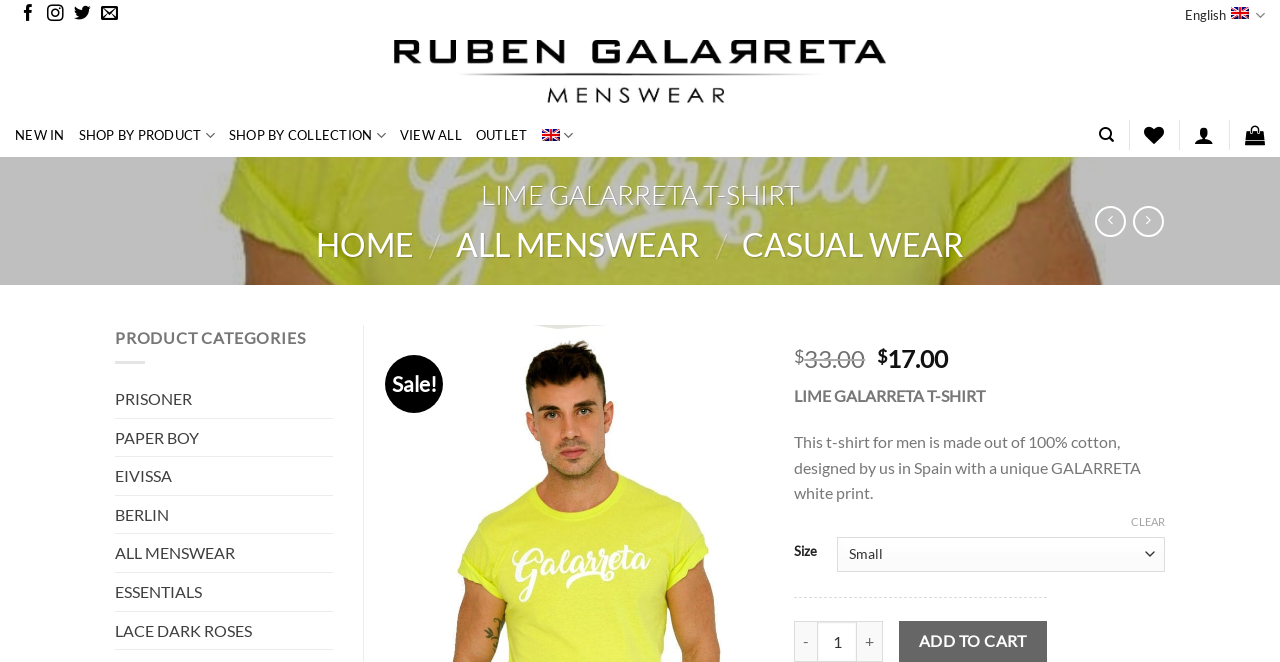Please provide a comprehensive response to the question based on the details in the image: What is the function of the button with a '+' sign?

I found the function of the button by looking at the button '+' with a bounding box coordinate of [0.67, 0.939, 0.69, 0.999] and its association with the spinbutton 'Product quantity' with a bounding box coordinate of [0.638, 0.939, 0.67, 0.999]. This suggests that the button with a '+' sign is used to increase the product quantity.